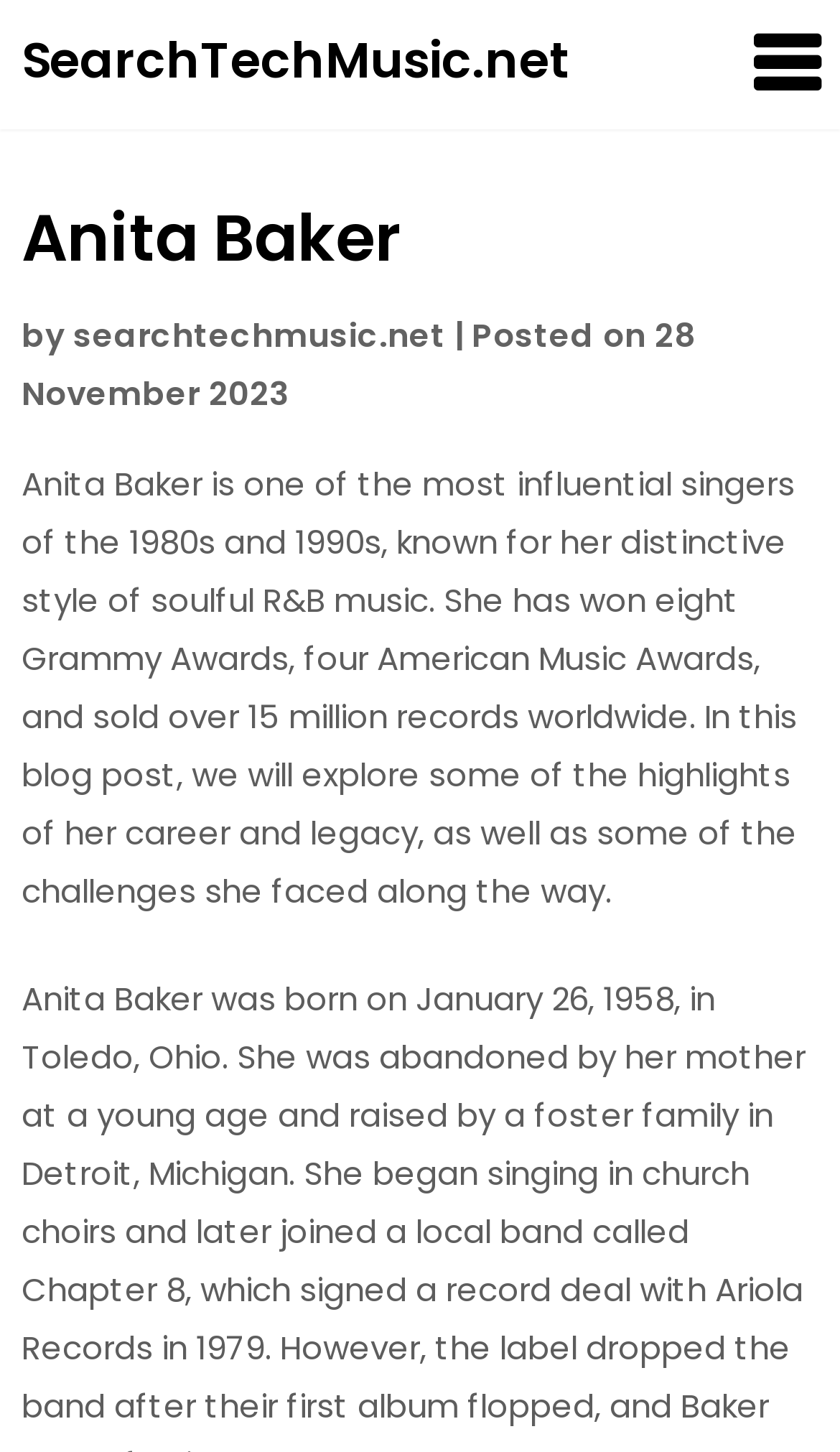Find the bounding box coordinates for the HTML element specified by: "SearchTechMusic.net".

[0.026, 0.018, 0.679, 0.065]